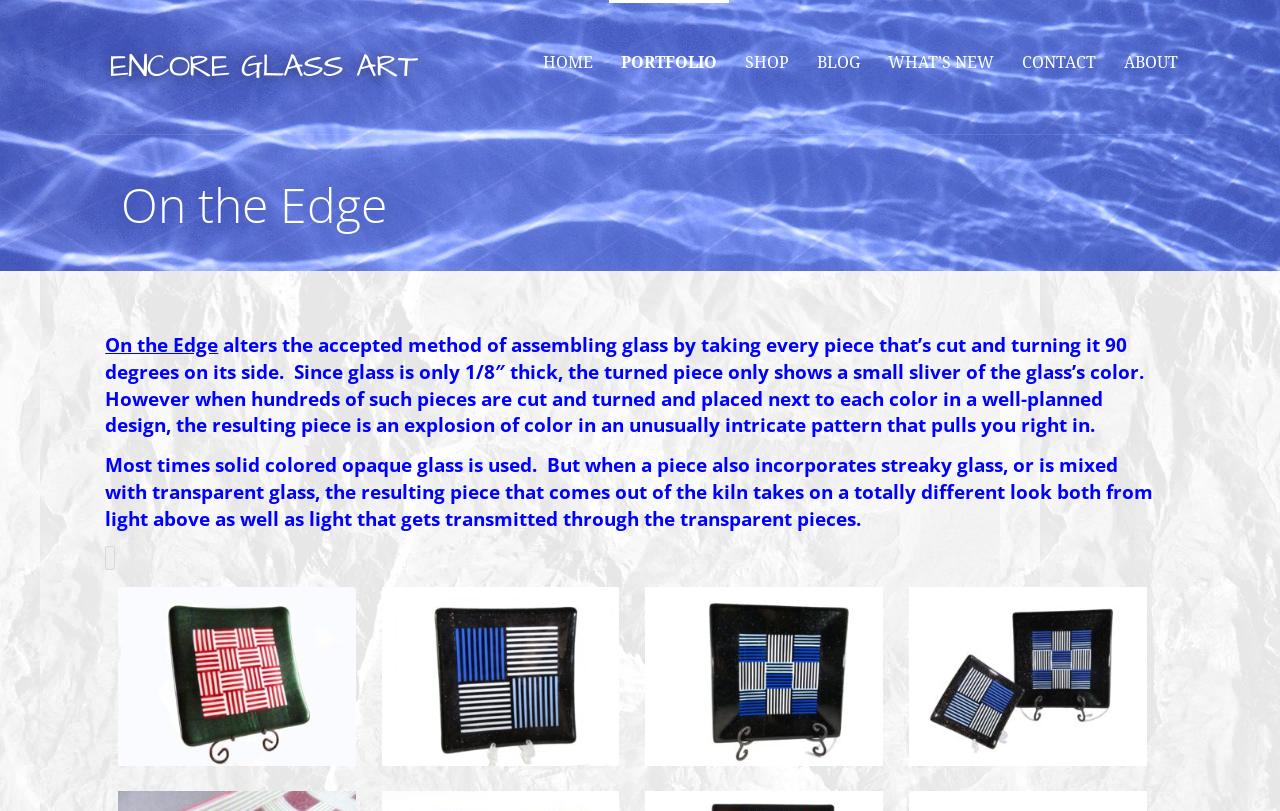What is the theme of the glass art?
Use the image to give a comprehensive and detailed response to the question.

I read the text under the main heading 'On the Edge' and found that it describes the glass art as 'an explosion of color in an unusually intricate pattern'. This suggests that the theme of the glass art is colorful patterns.